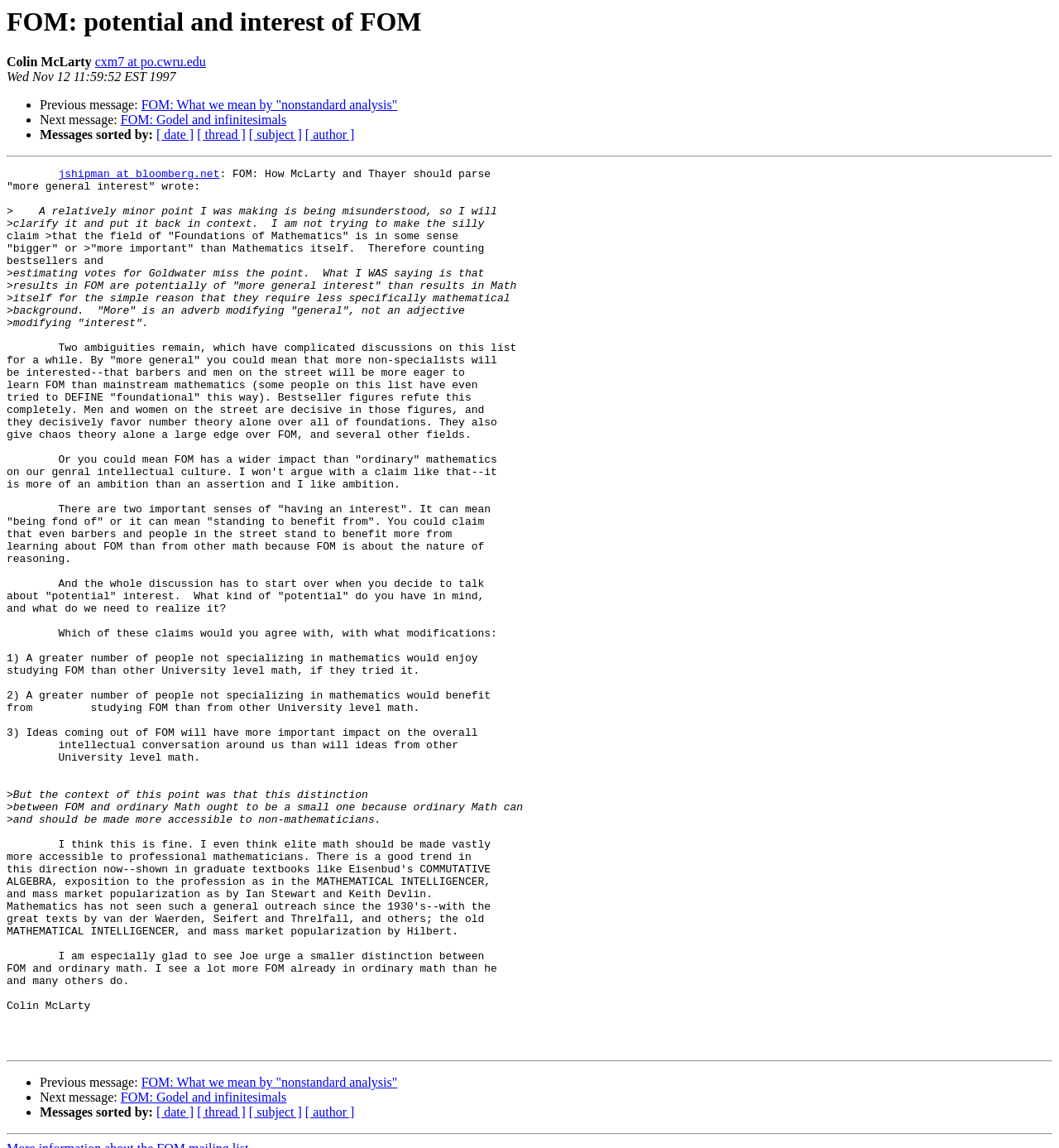What is the date of the message?
Use the image to give a comprehensive and detailed response to the question.

The date of the message is Wed Nov 12 11:59:52 EST 1997, which is indicated by the StaticText element 'Wed Nov 12 11:59:52 EST 1997' with bounding box coordinates [0.006, 0.061, 0.166, 0.073].